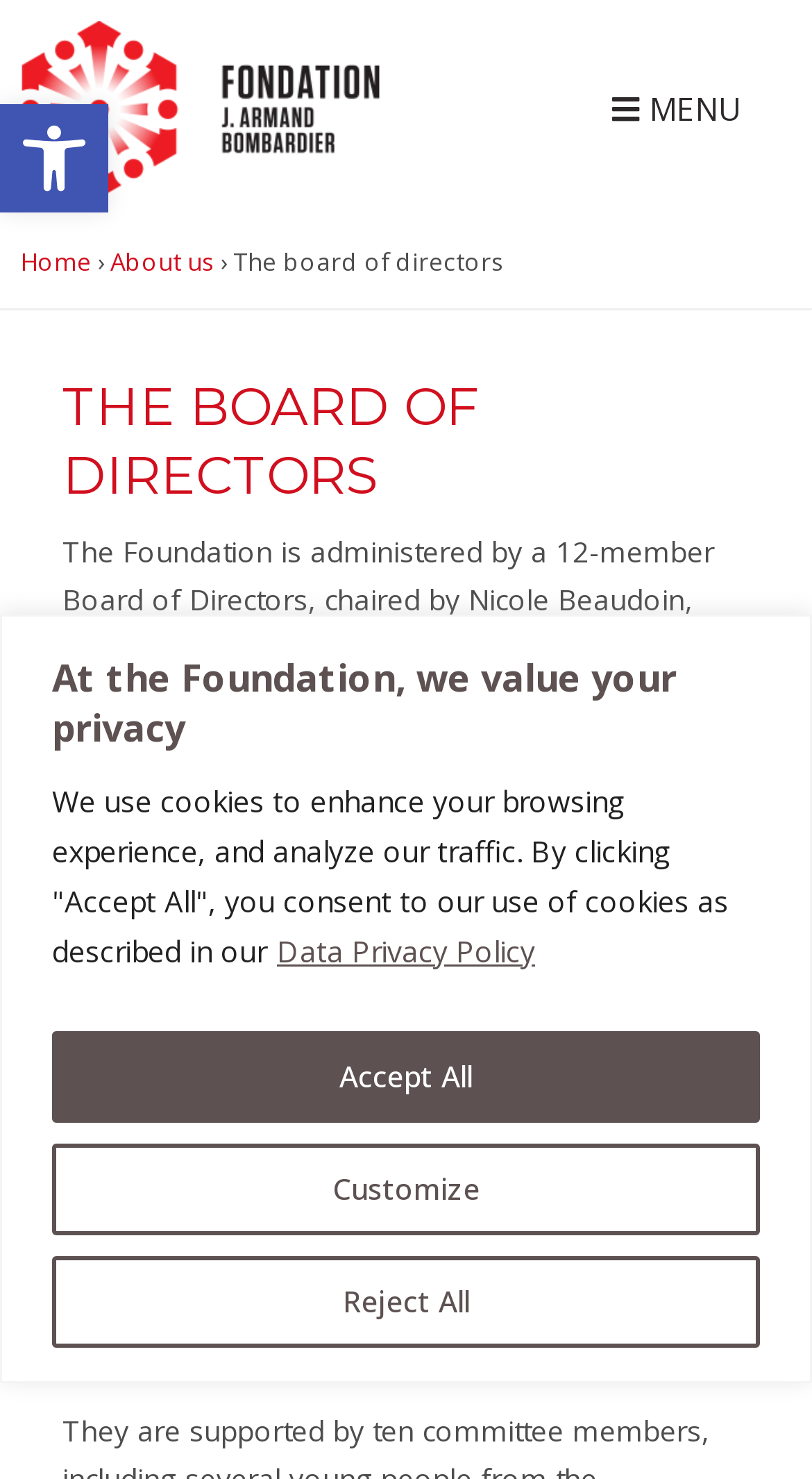Please identify the bounding box coordinates of the clickable area that will fulfill the following instruction: "Open the menu". The coordinates should be in the format of four float numbers between 0 and 1, i.e., [left, top, right, bottom].

[0.692, 0.047, 0.974, 0.102]